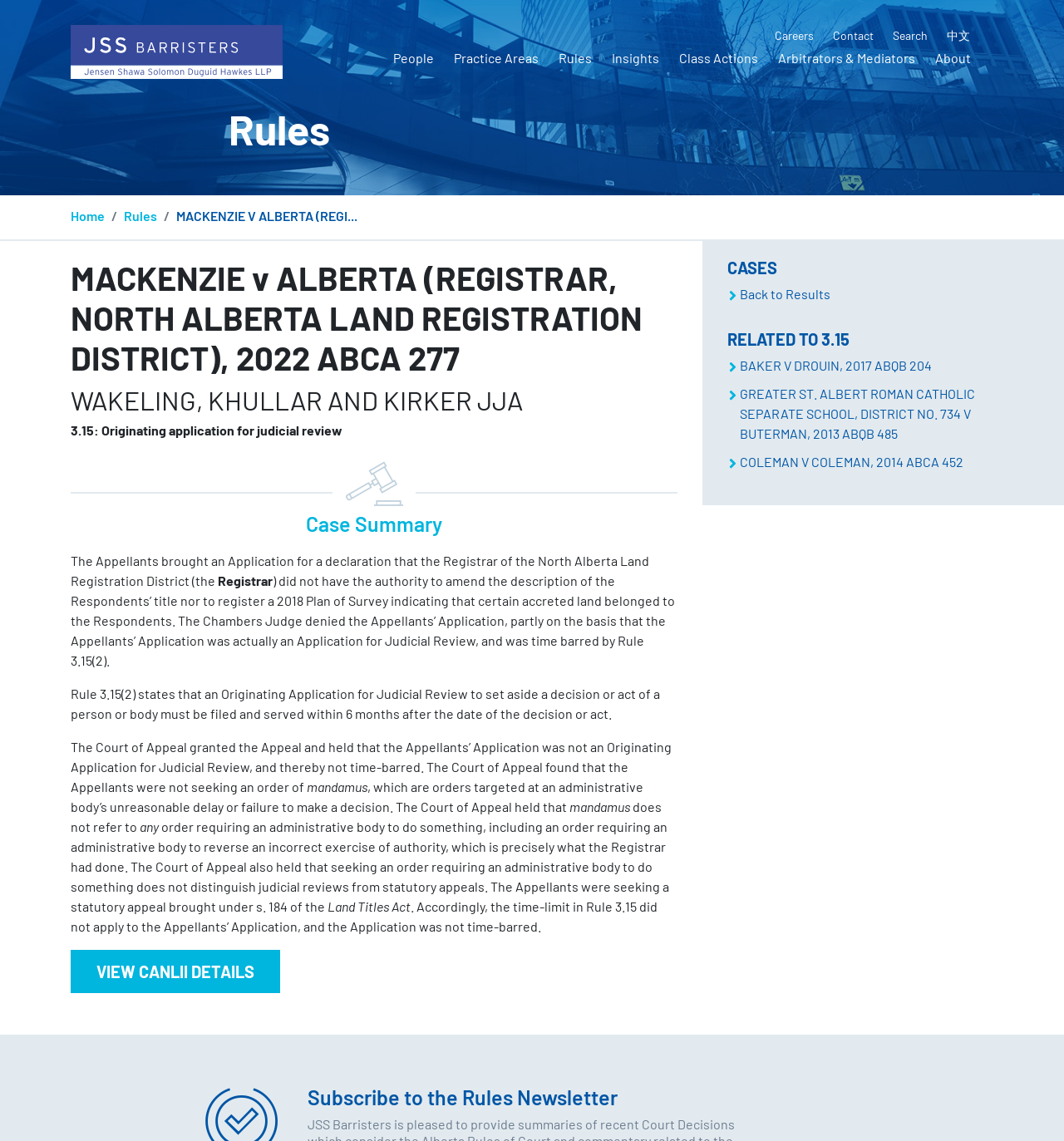Create a detailed summary of all the visual and textual information on the webpage.

This webpage appears to be a legal case summary page. At the top, there is a logo of Litigation Lawyers JSS Barristers, followed by a navigation menu with links to "Careers", "Contact", "Search", and "中文". Below the navigation menu, there are several links to different sections of the website, including "People", "Practice Areas", "Rules", "Insights", "Class Actions", "Arbitrators & Mediators", and "About".

The main content of the page is divided into several sections. The first section has a heading "Rules" and a breadcrumb navigation showing the path "Home > Rules > MACKENZIE V ALBERTA (REGISTRAR, NORTH ALBERTA LAND REGISTRATION DISTRICT)". Below the breadcrumb navigation, there are three headings: "MACKENZIE v ALBERTA (REGISTRAR, NORTH ALBERTA LAND REGISTRATION DISTRICT), 2022 ABCA 277", "WAKELING, KHULLAR AND KIRKER JJA", and "3.15: Originating application for judicial review".

The next section has a heading "Case Summary" and a block of text that summarizes the case. The text explains that the Appellants brought an application for a declaration that the Registrar of the North Alberta Land Registration District did not have the authority to amend the description of the Respondents' title nor to register a 2018 Plan of Survey indicating that certain accreted land belonged to the Respondents. The text also explains the Court of Appeal's decision, which granted the Appeal and held that the Appellants' Application was not an Originating Application for Judicial Review and thereby not time-barred.

Below the case summary, there is a link to "VIEW CANLII DETAILS". On the right side of the page, there are several sections, including "CASES", "RELATED TO 3.15", and "Subscribe to the Rules Newsletter". The "CASES" section has a link to "Back to Results", while the "RELATED TO 3.15" section has links to several related cases.